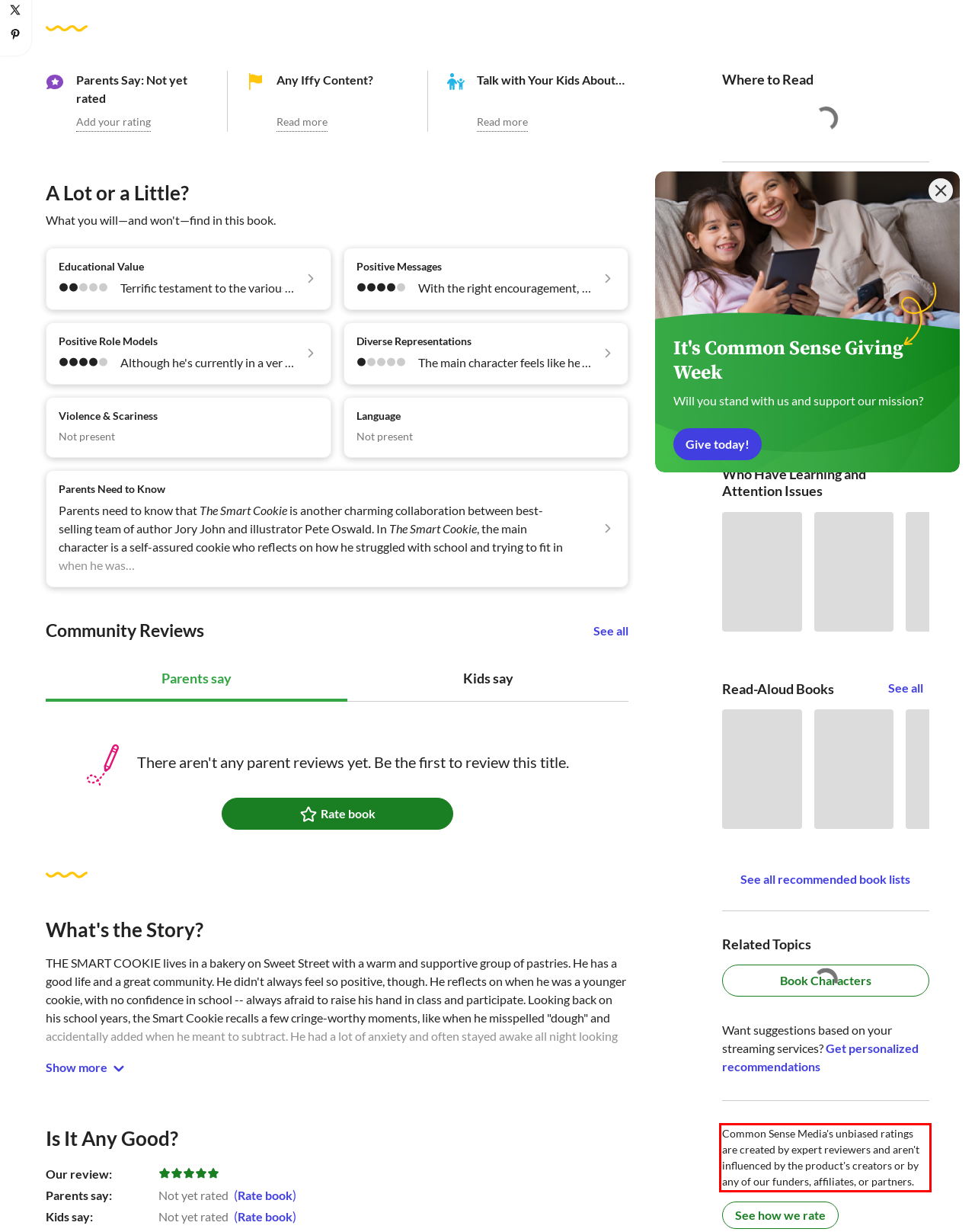Please analyze the screenshot of a webpage and extract the text content within the red bounding box using OCR.

Common Sense Media's unbiased ratings are created by expert reviewers and aren't influenced by the product's creators or by any of our funders, affiliates, or partners.